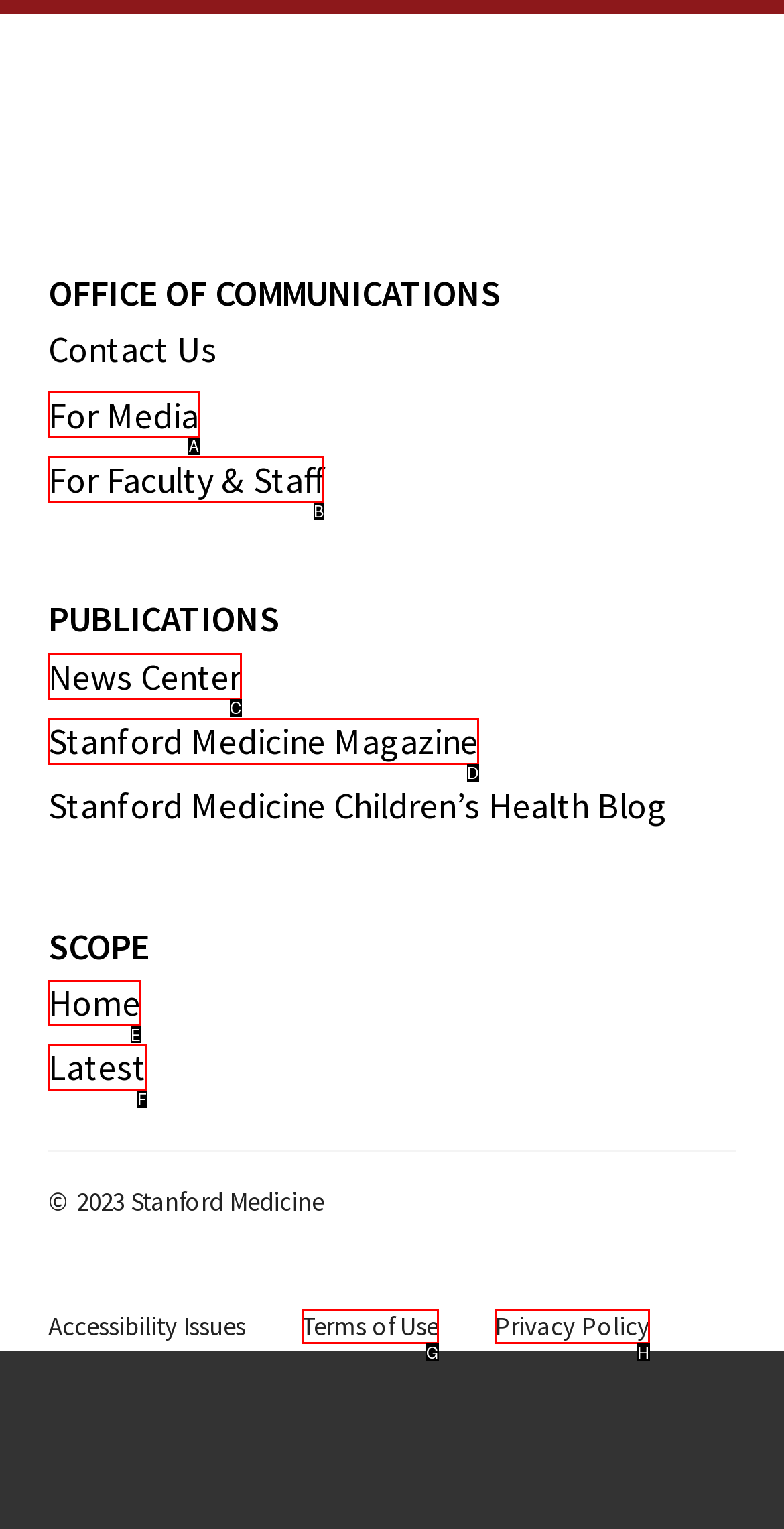Identify the correct option to click in order to complete this task: Go to SCOPE Home
Answer with the letter of the chosen option directly.

E